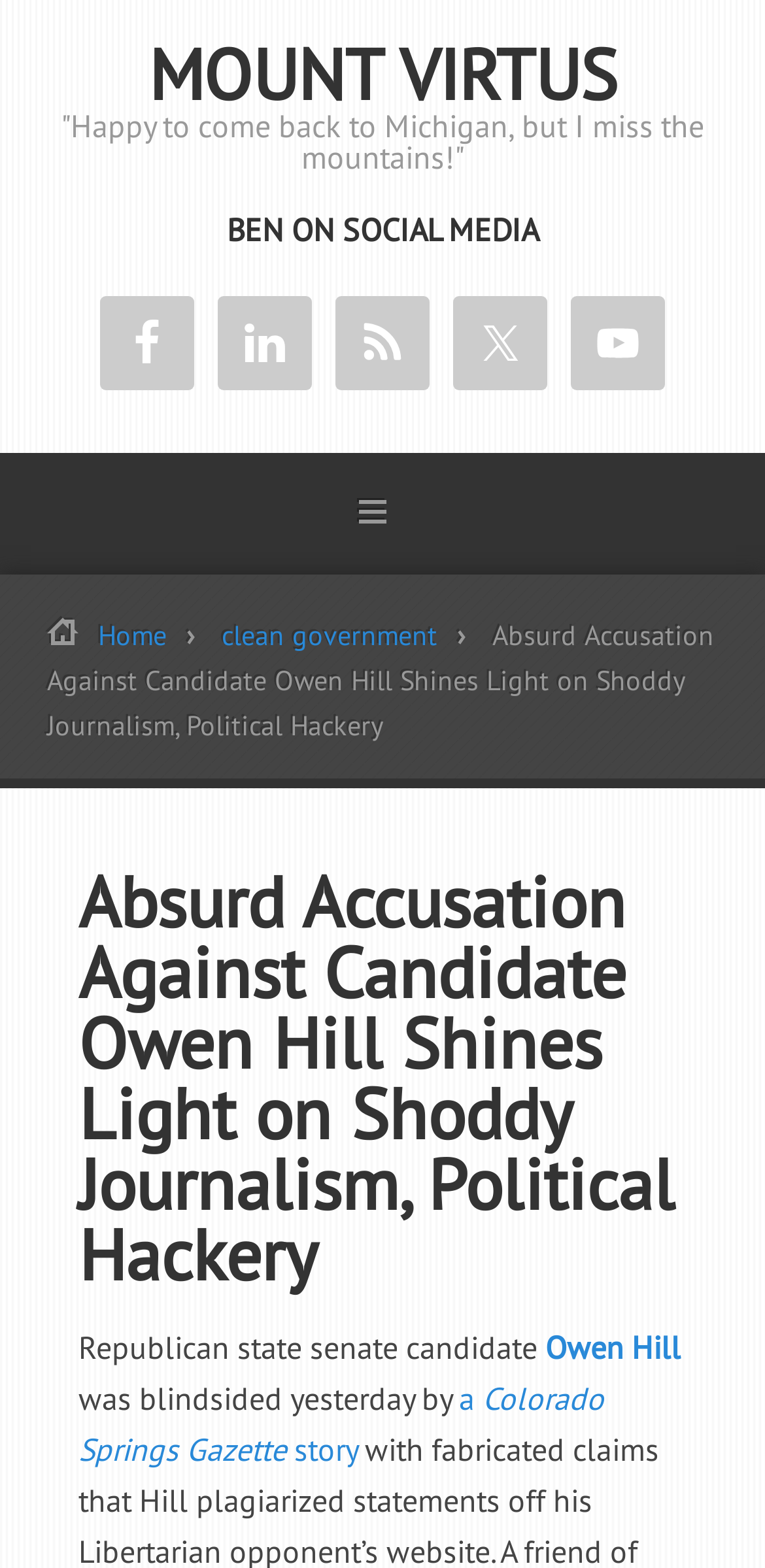What is the name of the newspaper that published a story about Owen Hill?
Look at the image and respond with a one-word or short phrase answer.

Colorado Springs Gazette